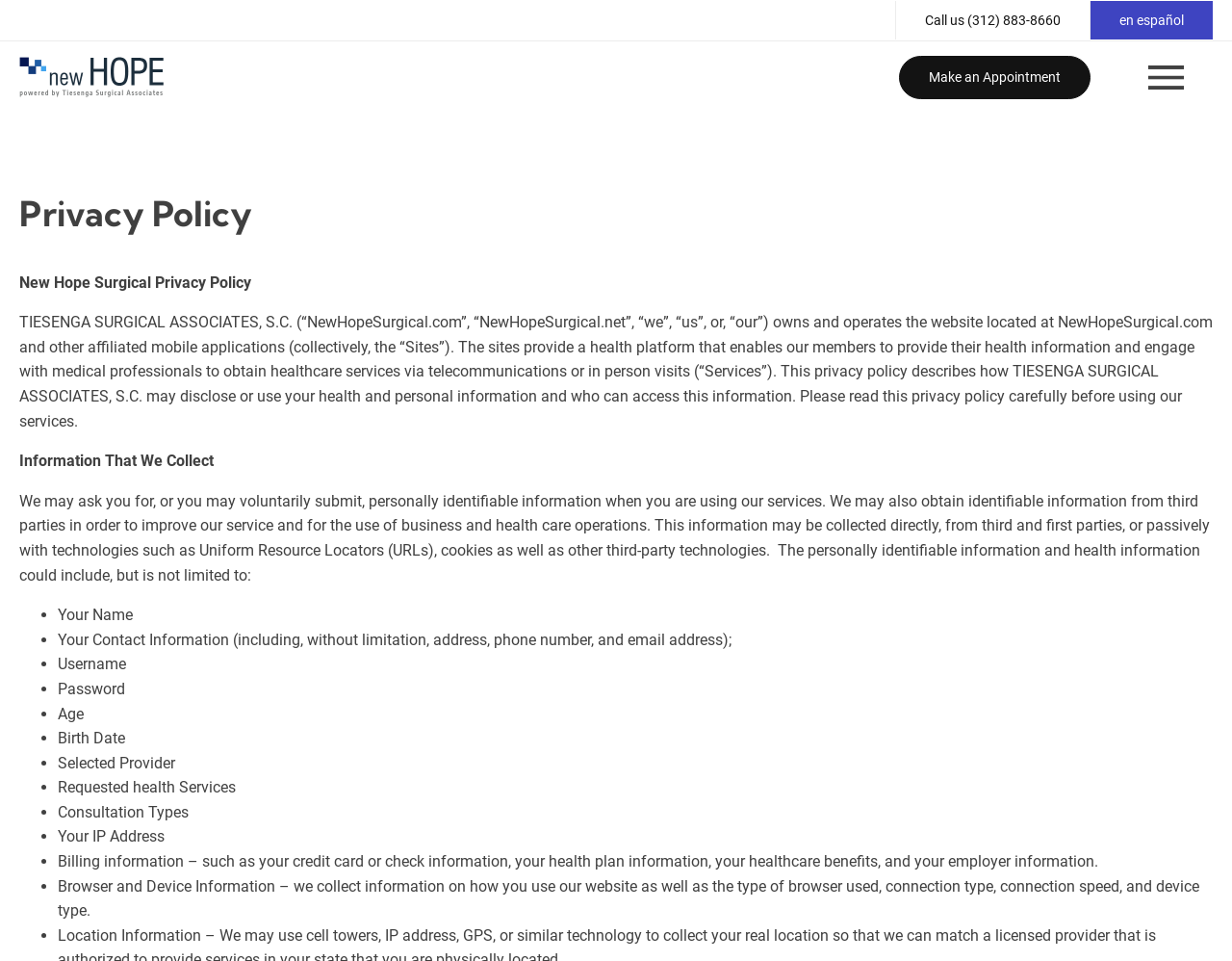What is the language of the website?
Use the image to answer the question with a single word or phrase.

English